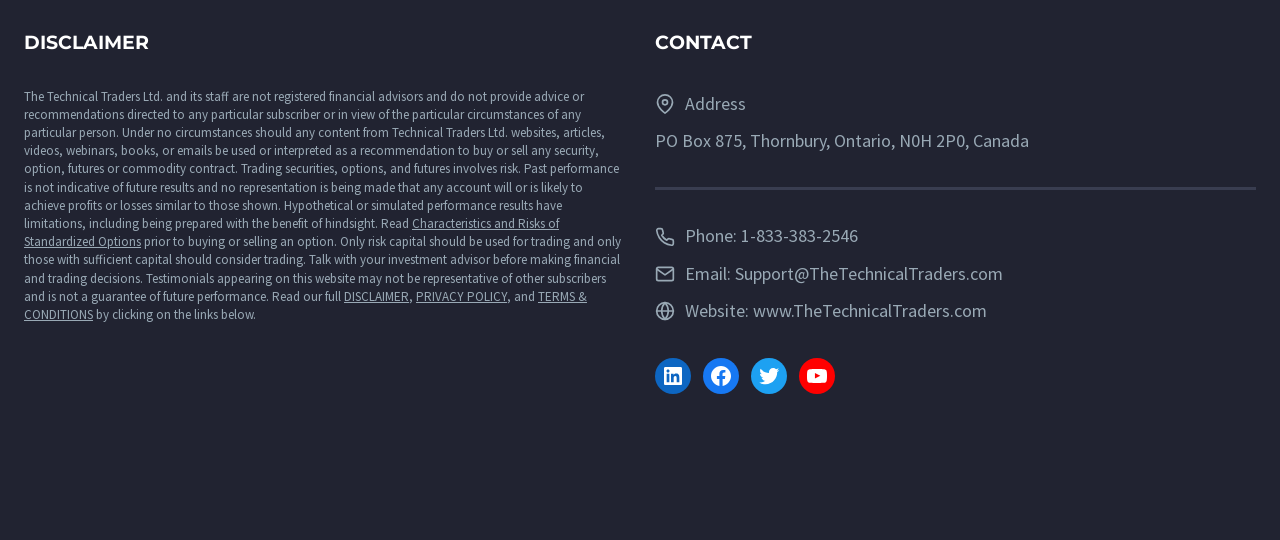Please predict the bounding box coordinates of the element's region where a click is necessary to complete the following instruction: "Read disclaimer". The coordinates should be represented by four float numbers between 0 and 1, i.e., [left, top, right, bottom].

[0.019, 0.054, 0.488, 0.107]